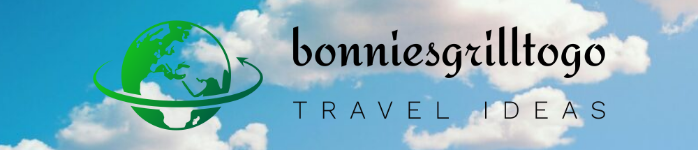Provide a one-word or short-phrase answer to the question:
What is the focus of the travel inspiration suggested by the logo?

innovative